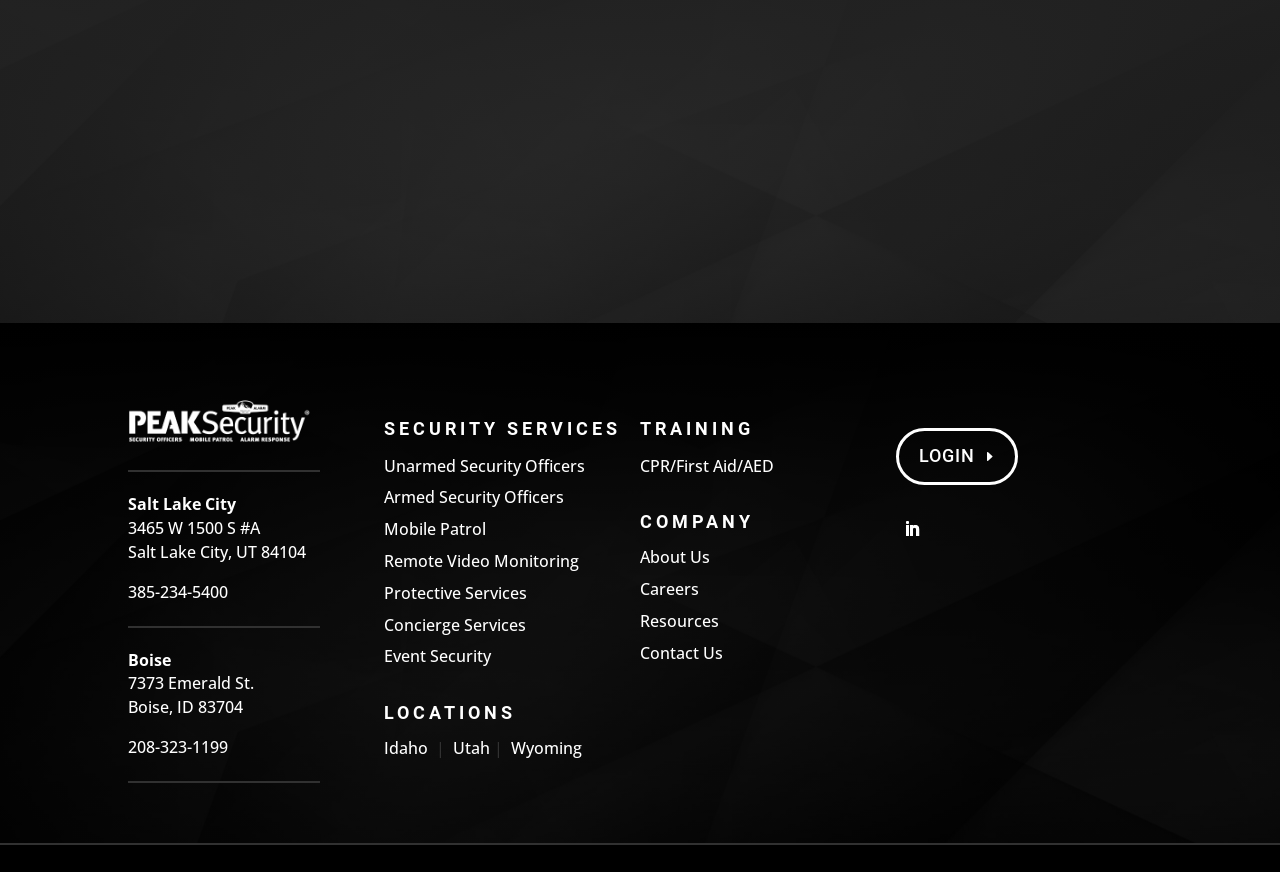Based on what you see in the screenshot, provide a thorough answer to this question: What services are offered?

I found the services offered by looking at the heading element with the text 'SECURITY SERVICES' at coordinates [0.3, 0.479, 0.5, 0.515], and then looking at the list of services below it, including 'Unarmed Security Officers', 'Armed Security Officers', and others.